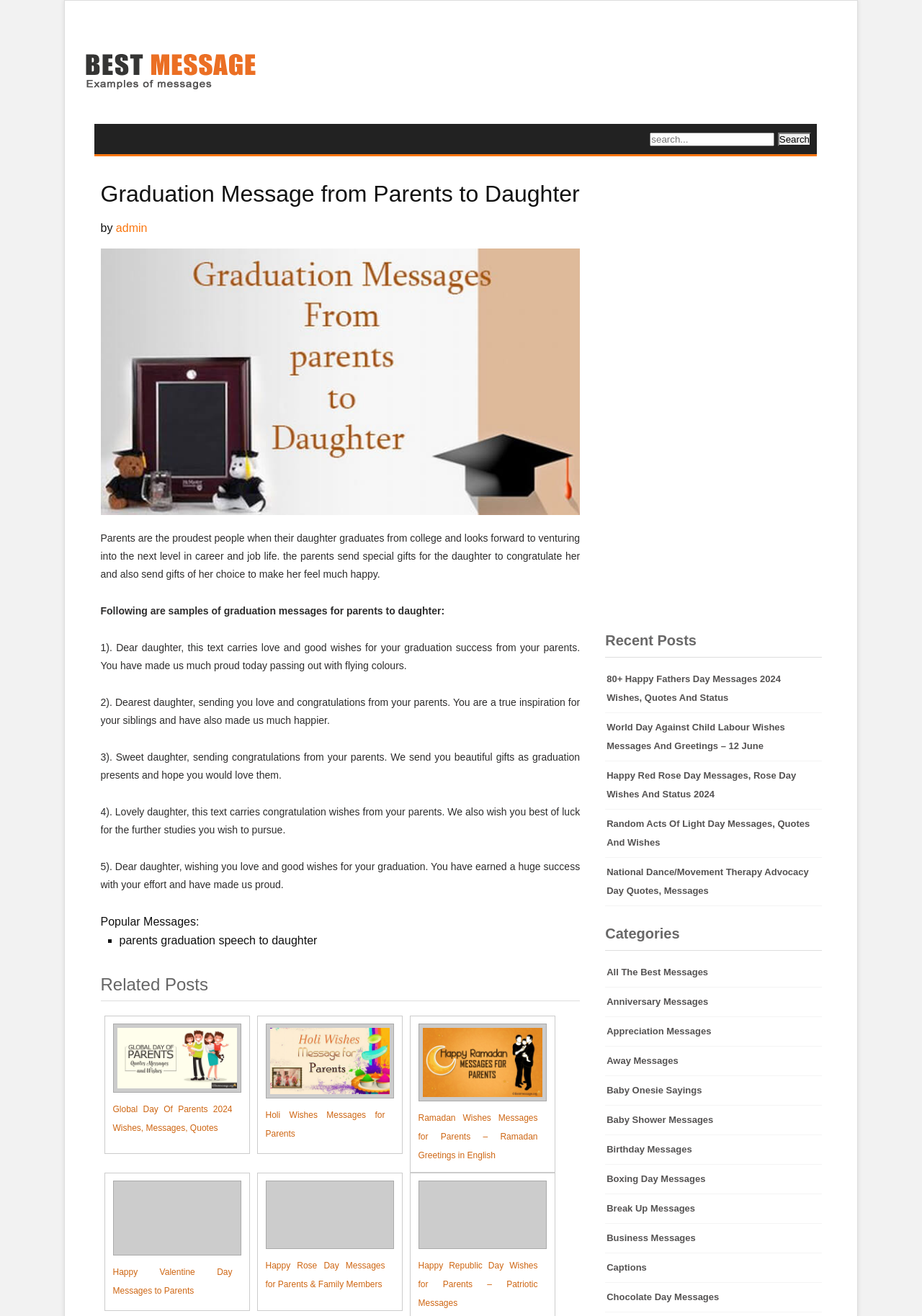What is the author of the graduation messages?
Based on the visual content, answer with a single word or a brief phrase.

admin